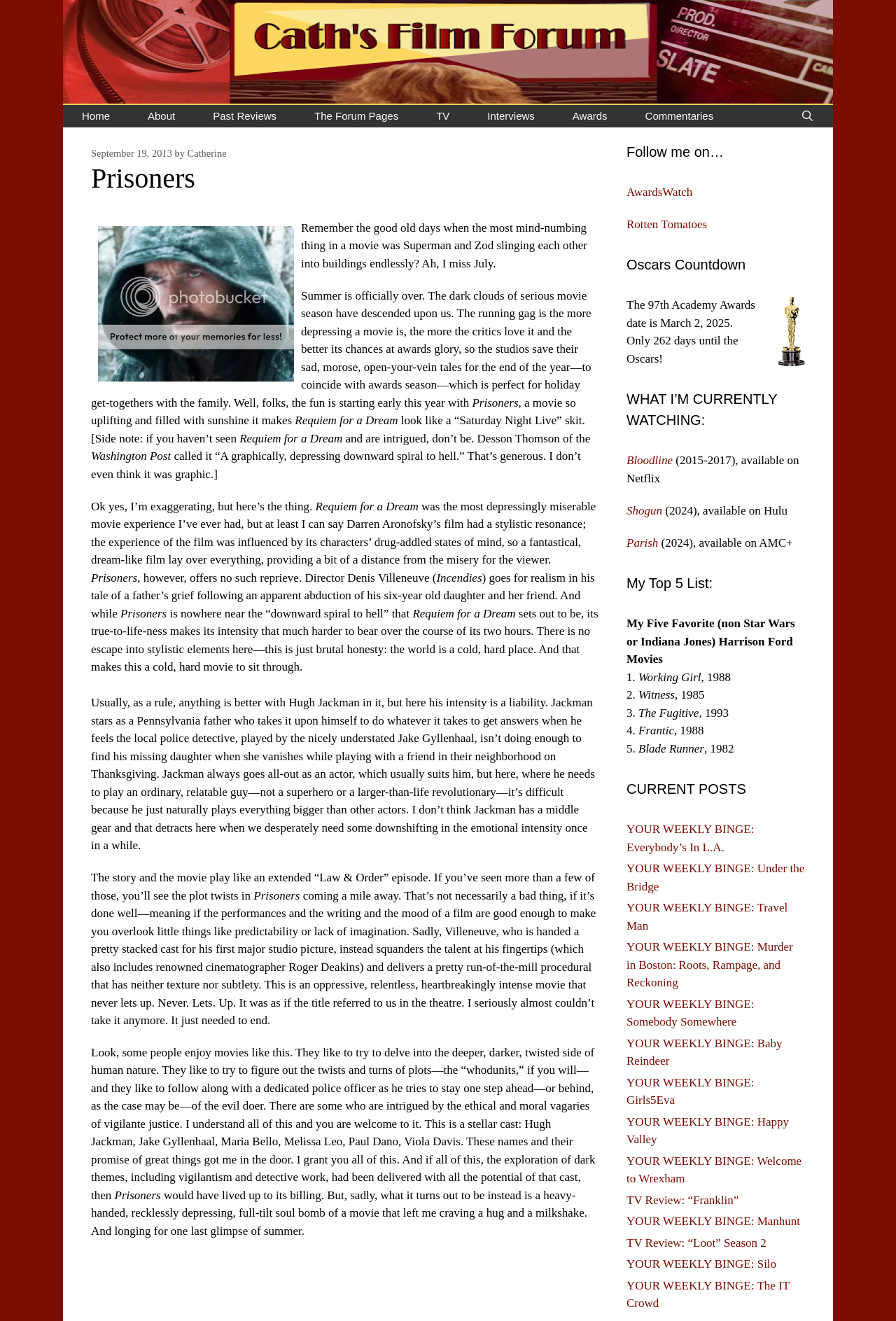Who is the author of the article?
Use the information from the image to give a detailed answer to the question.

The author of the article is Catherine, which can be found in the byline section of the article, where it says 'by Catherine'.